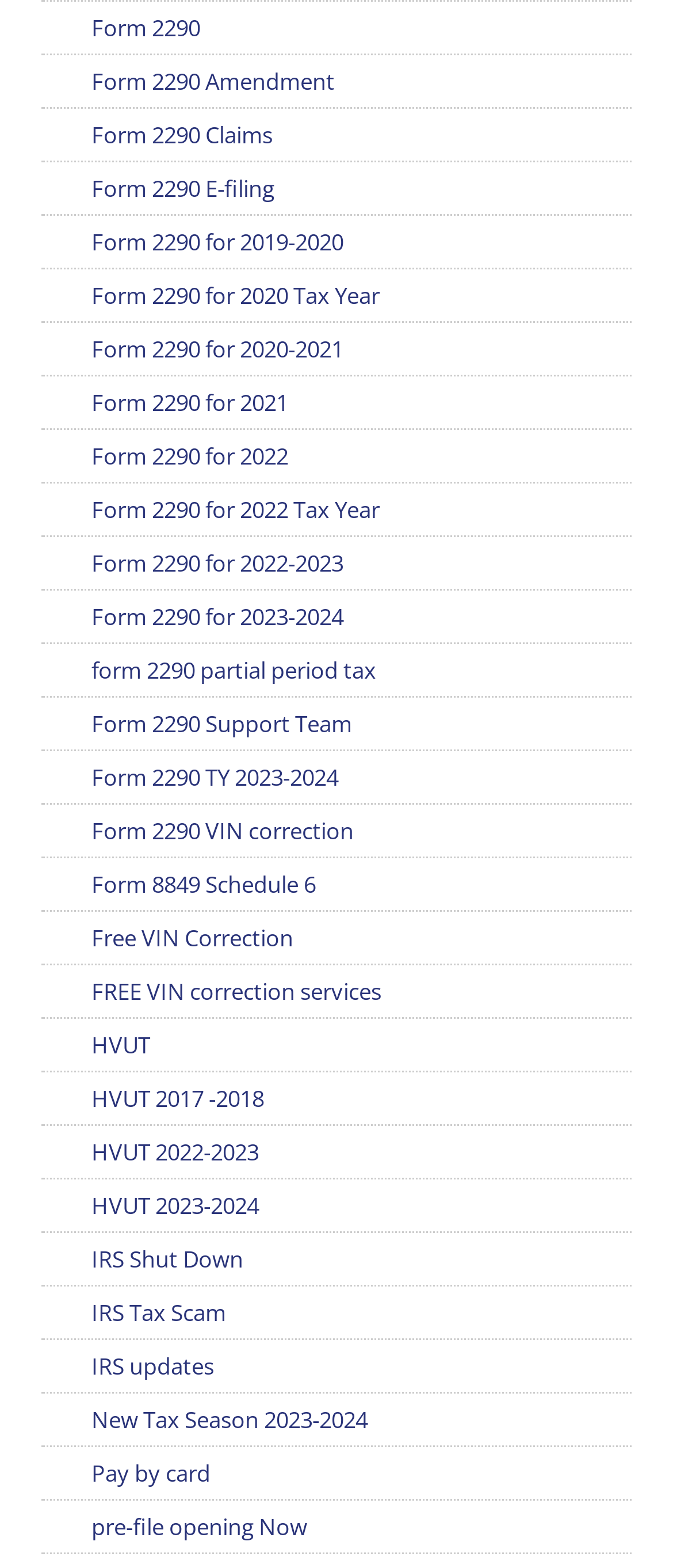Respond to the following query with just one word or a short phrase: 
What service is offered for free on this webpage?

VIN correction